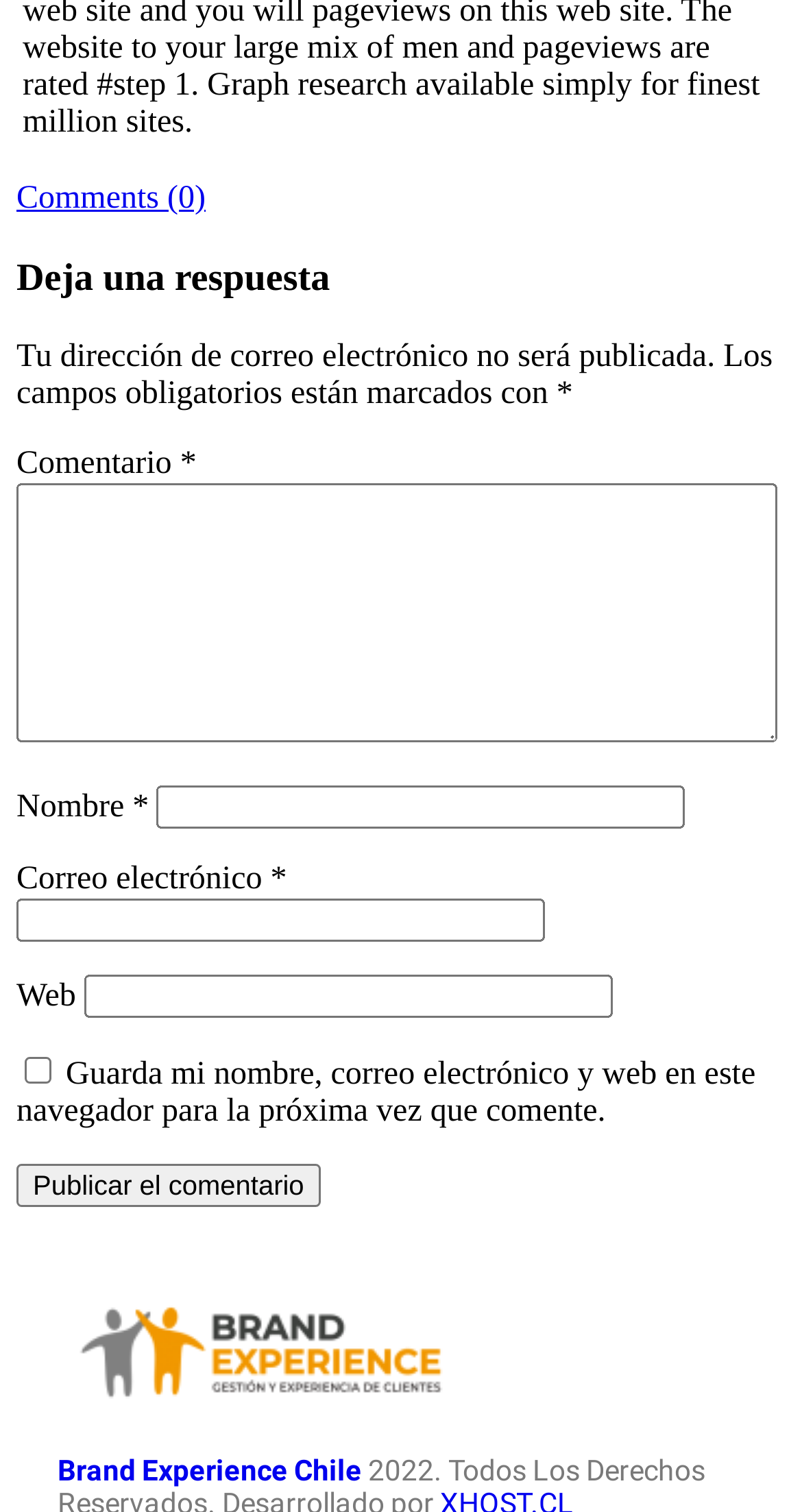Specify the bounding box coordinates of the area to click in order to follow the given instruction: "Enter your name."

[0.196, 0.52, 0.855, 0.549]